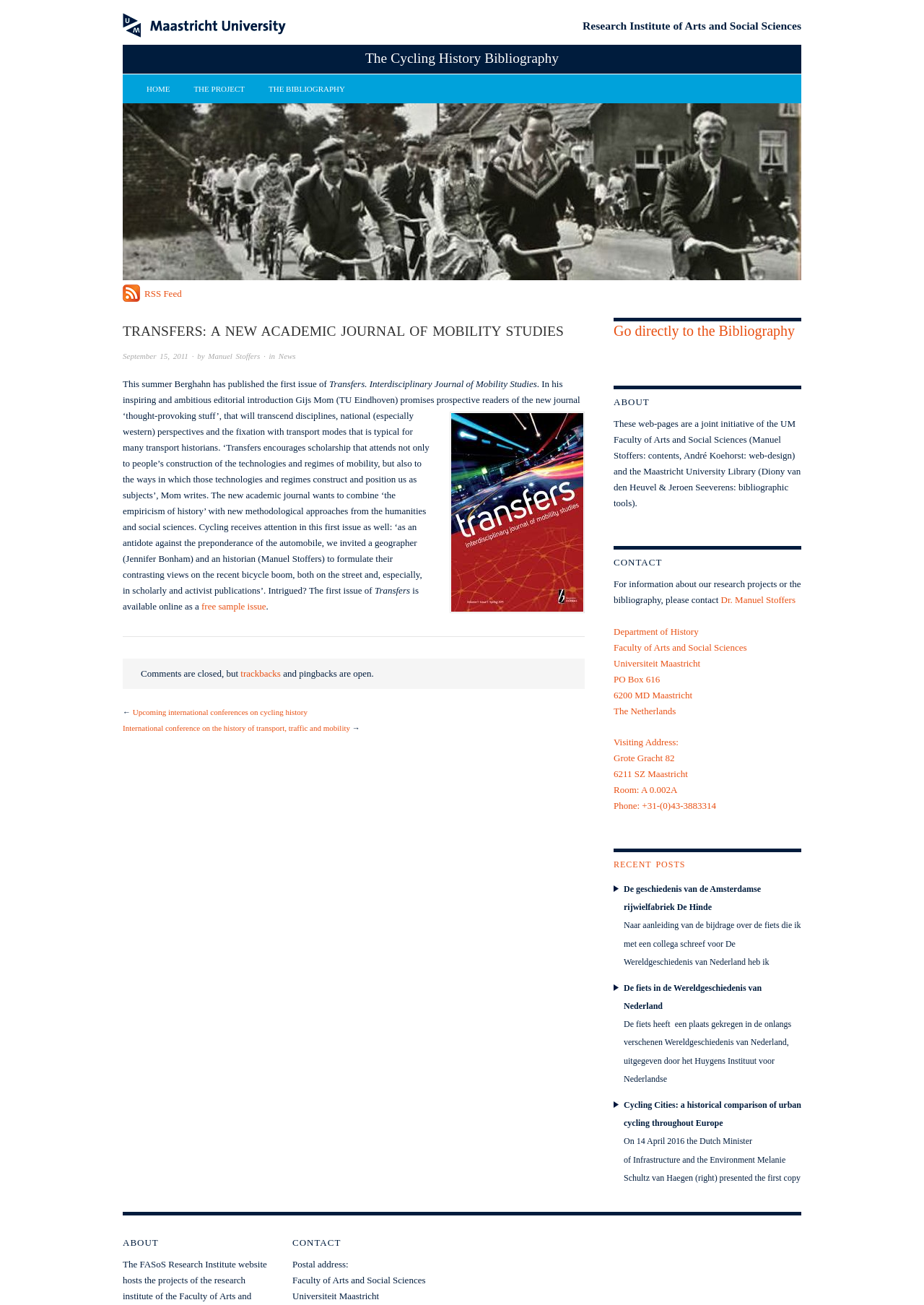Describe the entire webpage, focusing on both content and design.

The webpage is about Transfers, a new academic journal of mobility studies. At the top, there is a link to Maastricht University and an image of the university's logo. Below that, there are links to the Research Institute of Arts and Social Sciences and a static text "The Cycling History Bibliography". 

The main navigation menu is located at the top-left, with links to "HOME", "THE PROJECT", "THE BIBLIOGRAPHY", and an empty link. Below the navigation menu, there is a heading "TRANSFERS: A NEW ACADEMIC JOURNAL OF MOBILITY STUDIES". 

On the left side, there is a section with a link to an RSS feed and a heading with the title of the journal. Below that, there is a news article about the publication of the first issue of the journal, which includes a description of the journal's goals and a mention of an article about cycling. The article is accompanied by an image of the journal's cover. 

Further down, there are links to upcoming international conferences on cycling history and a heading "Go directly to the Bibliography". On the right side, there are sections about the webpage, including "ABOUT", "CONTACT", and "RECENT POSTS". The "ABOUT" section describes the joint initiative of the UM Faculty of Arts and Social Sciences and the Maastricht University Library. The "CONTACT" section provides contact information for Dr. Manuel Stoffers. The "RECENT POSTS" section lists three recent posts, each with a link and a brief description.